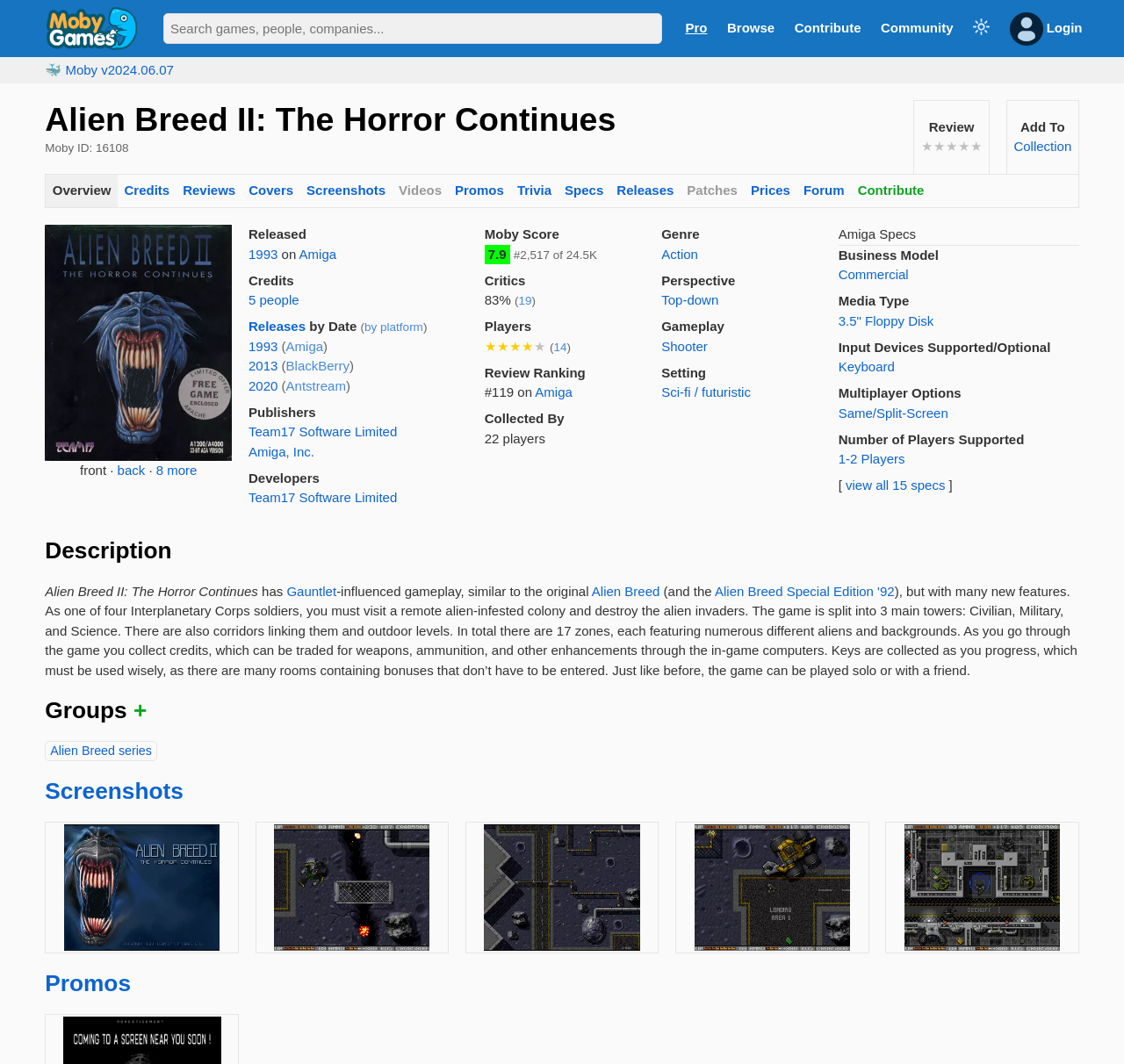What is the Moby ID of the game?
Refer to the image and respond with a one-word or short-phrase answer.

16108